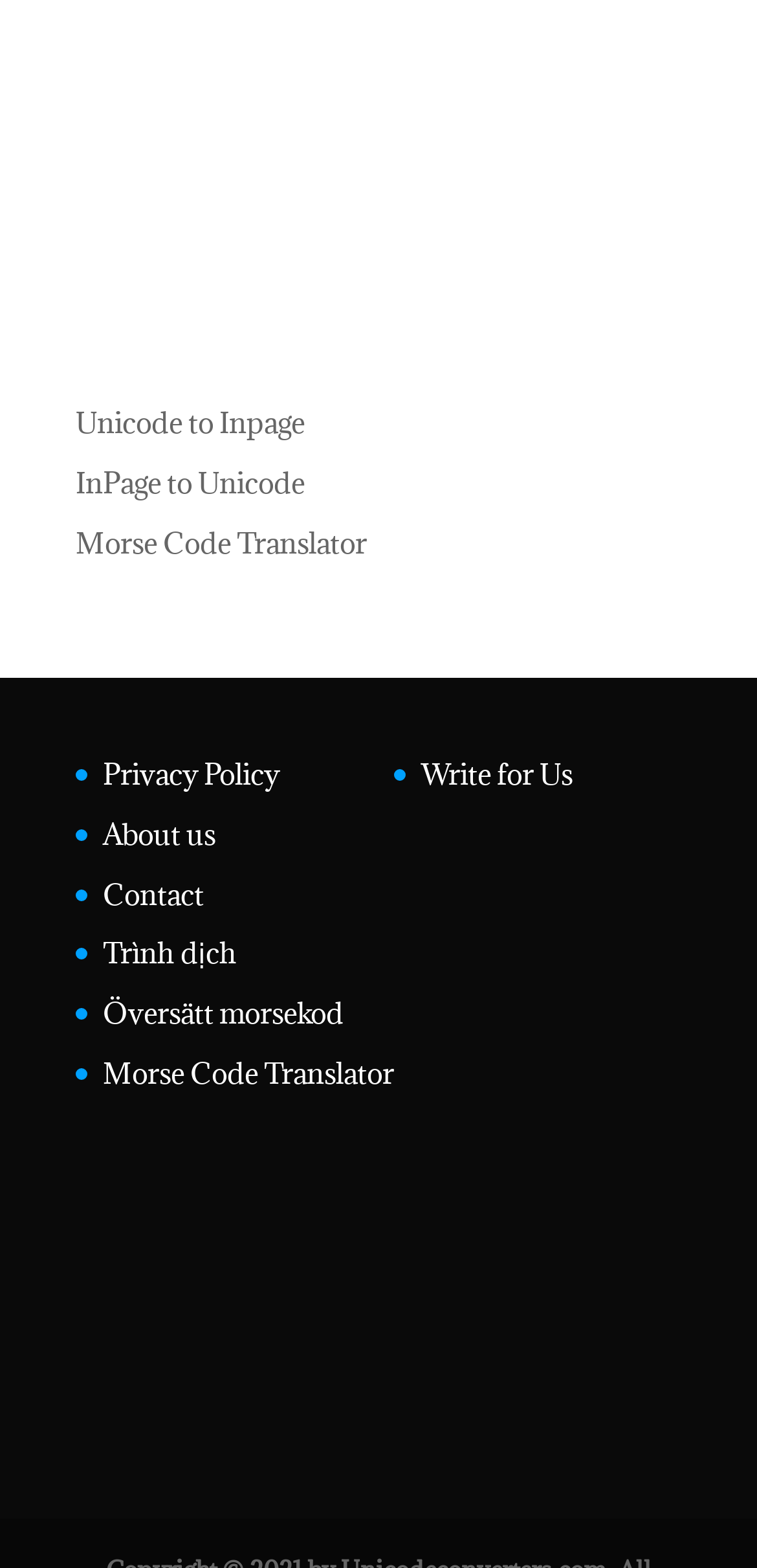Kindly determine the bounding box coordinates for the clickable area to achieve the given instruction: "translate Unicode to Inpage".

[0.1, 0.258, 0.403, 0.281]